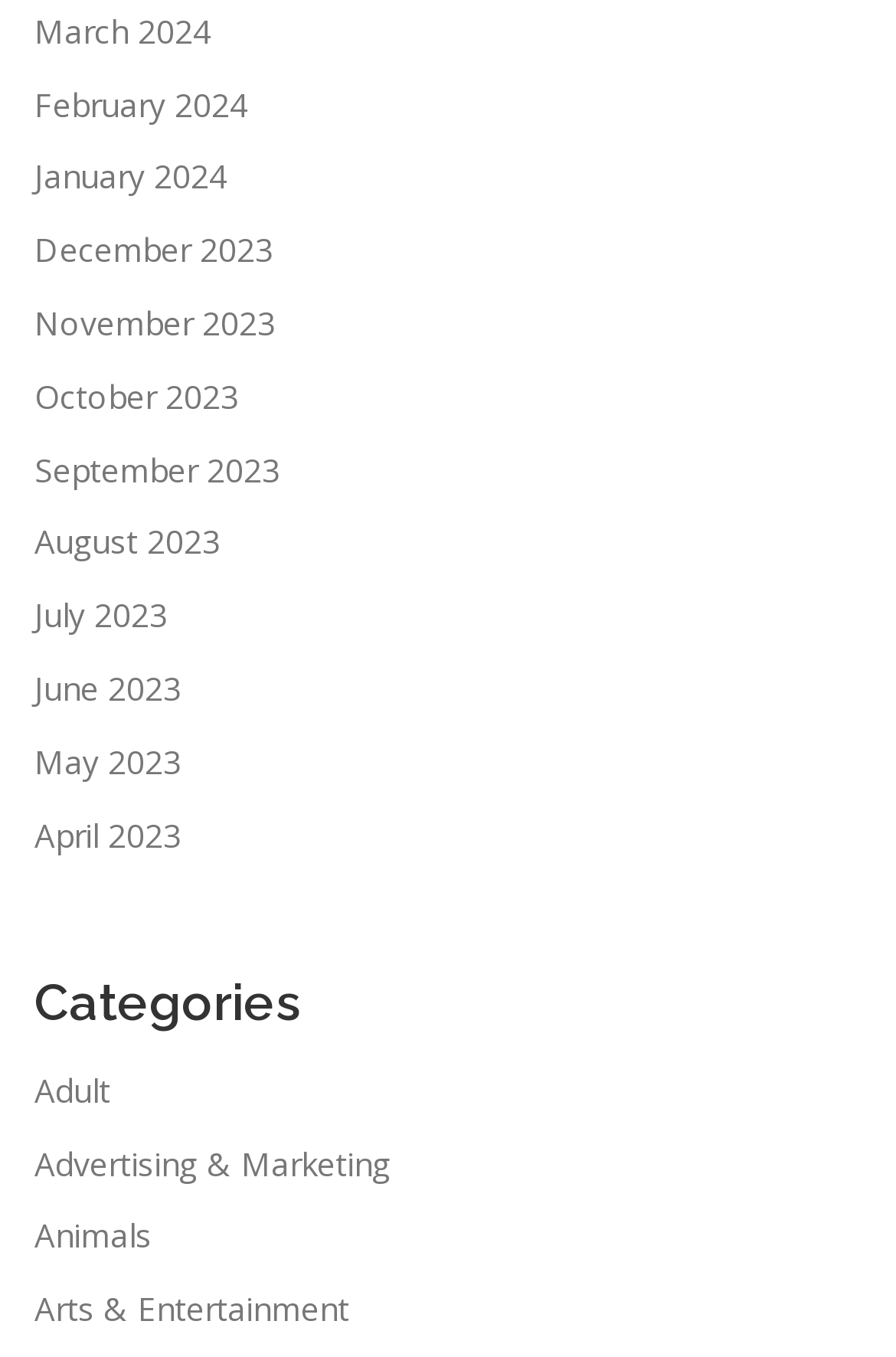Find the coordinates for the bounding box of the element with this description: "Retiree & Alumni Hub".

None